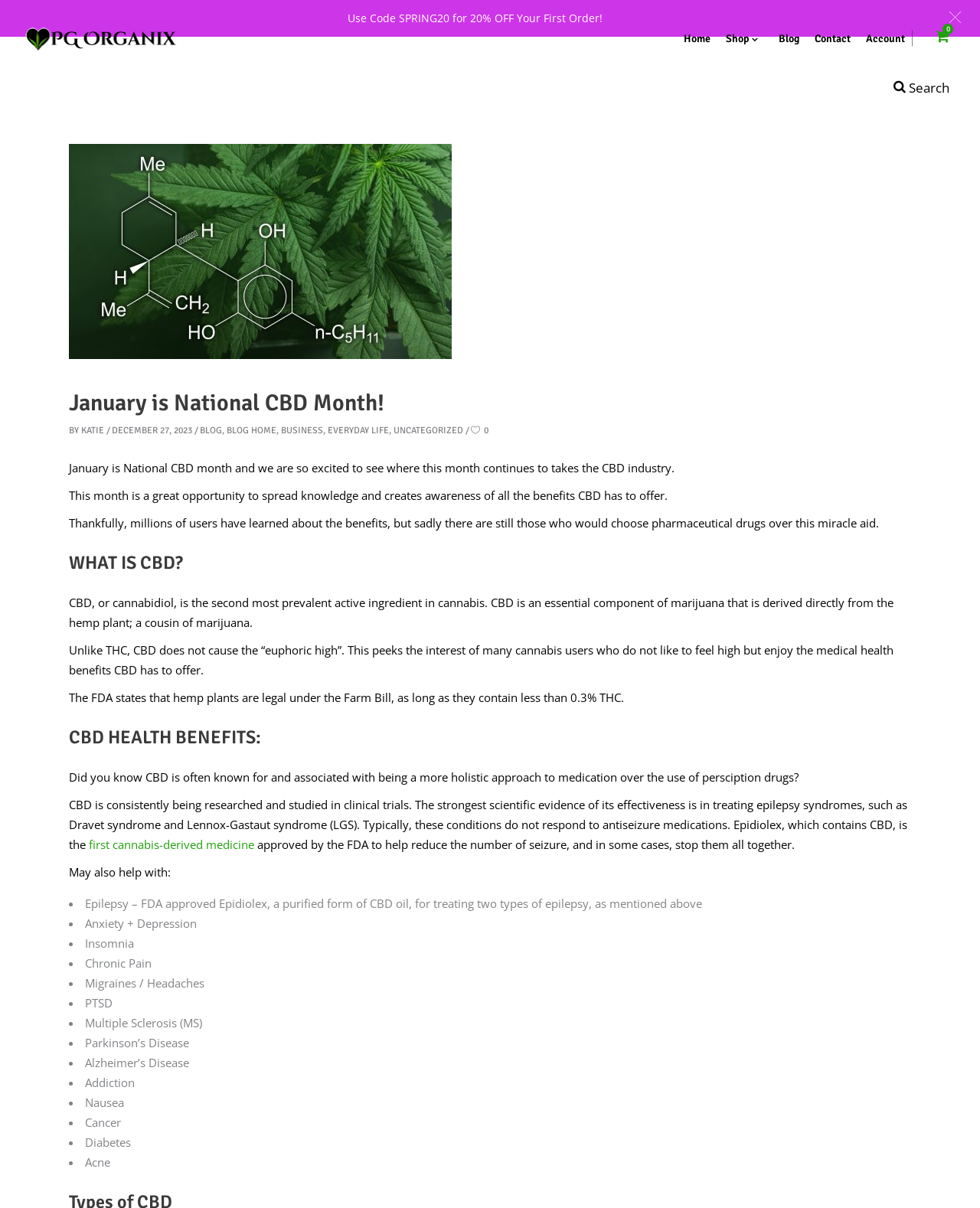Please provide the bounding box coordinates for the element that needs to be clicked to perform the instruction: "Read the blog post by Katie". The coordinates must consist of four float numbers between 0 and 1, formatted as [left, top, right, bottom].

[0.083, 0.352, 0.106, 0.361]